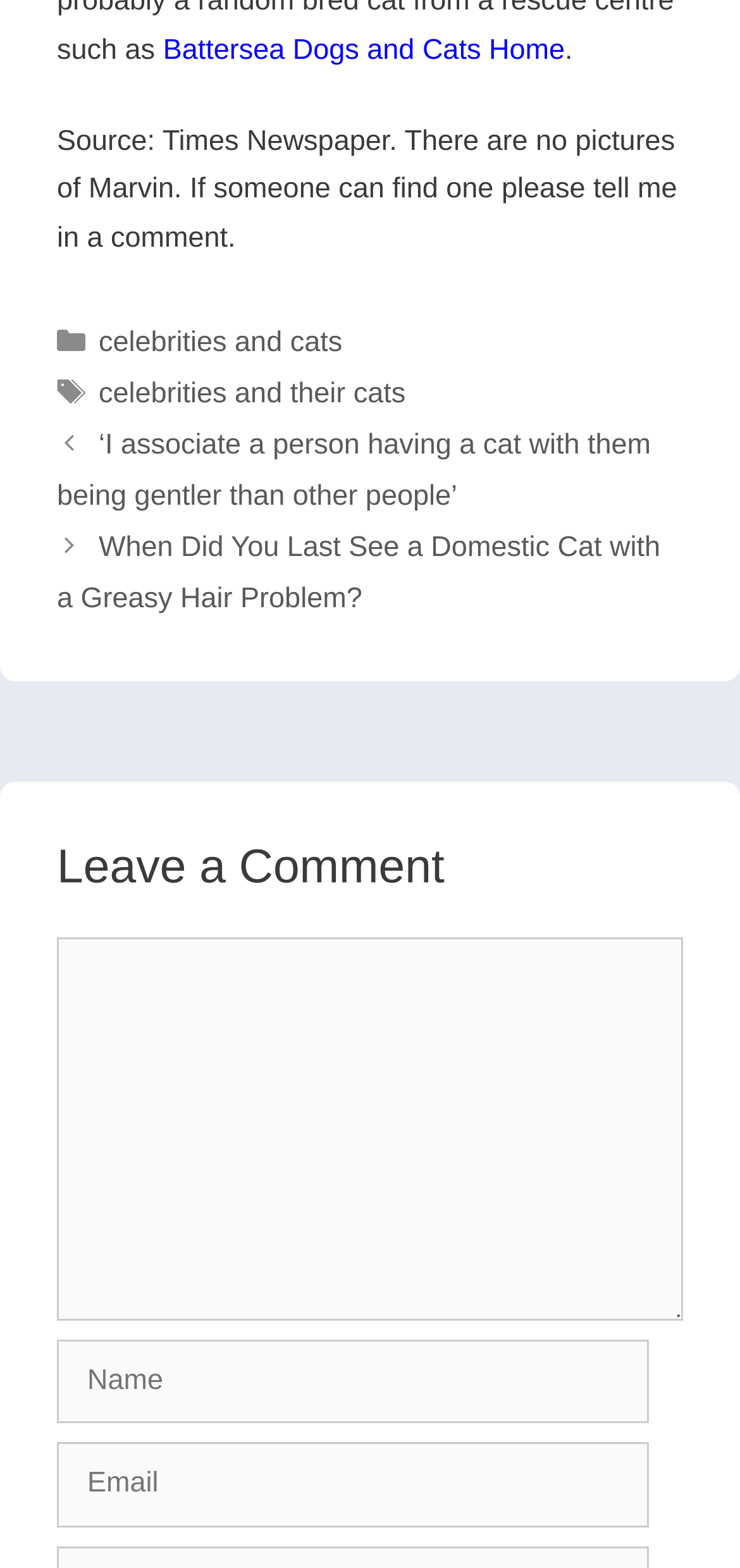What is required to leave a comment?
Examine the image closely and answer the question with as much detail as possible.

To leave a comment, a user is required to fill in the 'Comment' textbox, which is marked as required.